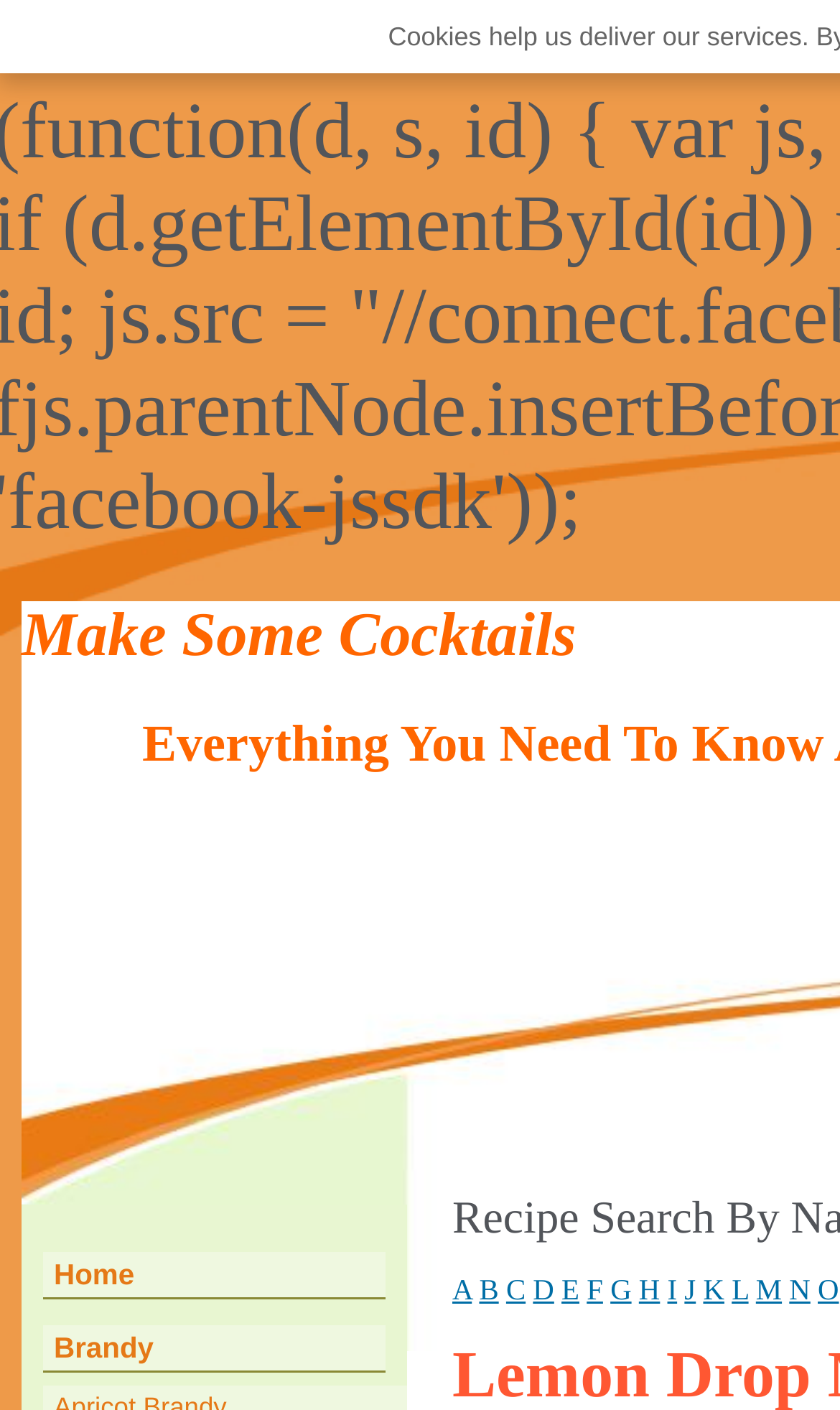What is the relative position of the 'Brandy' heading?
Your answer should be a single word or phrase derived from the screenshot.

Below 'Home'